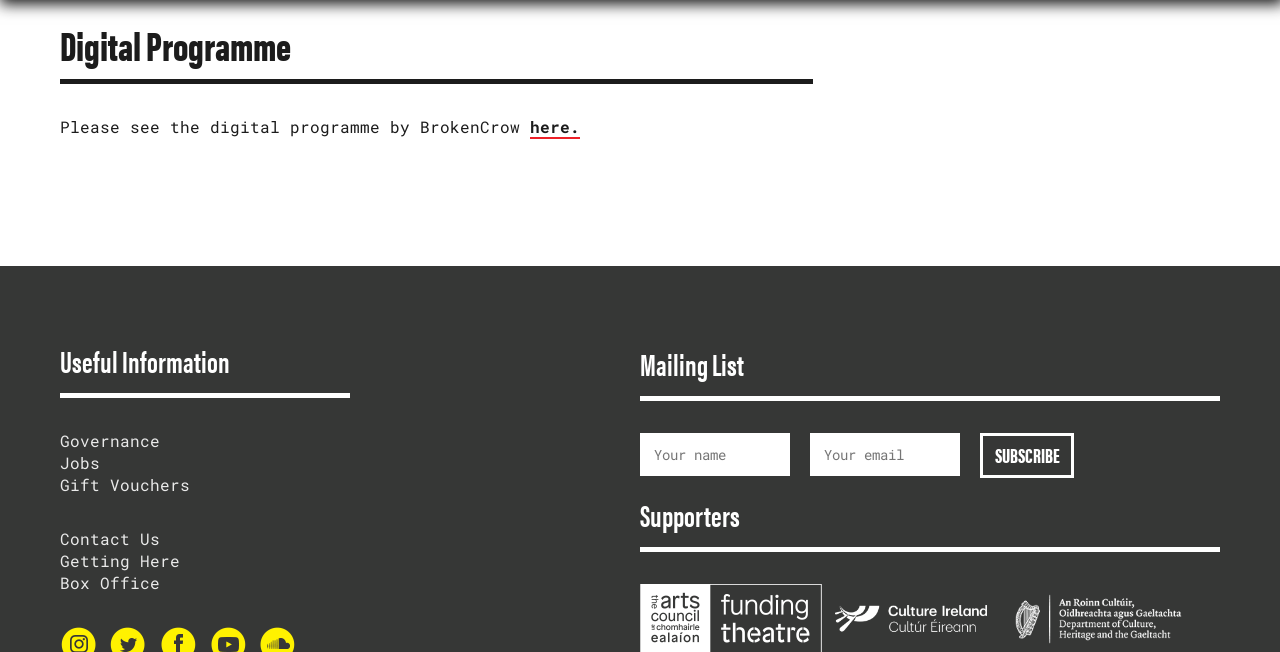Respond to the following question with a brief word or phrase:
How many supporters' logos are displayed?

3